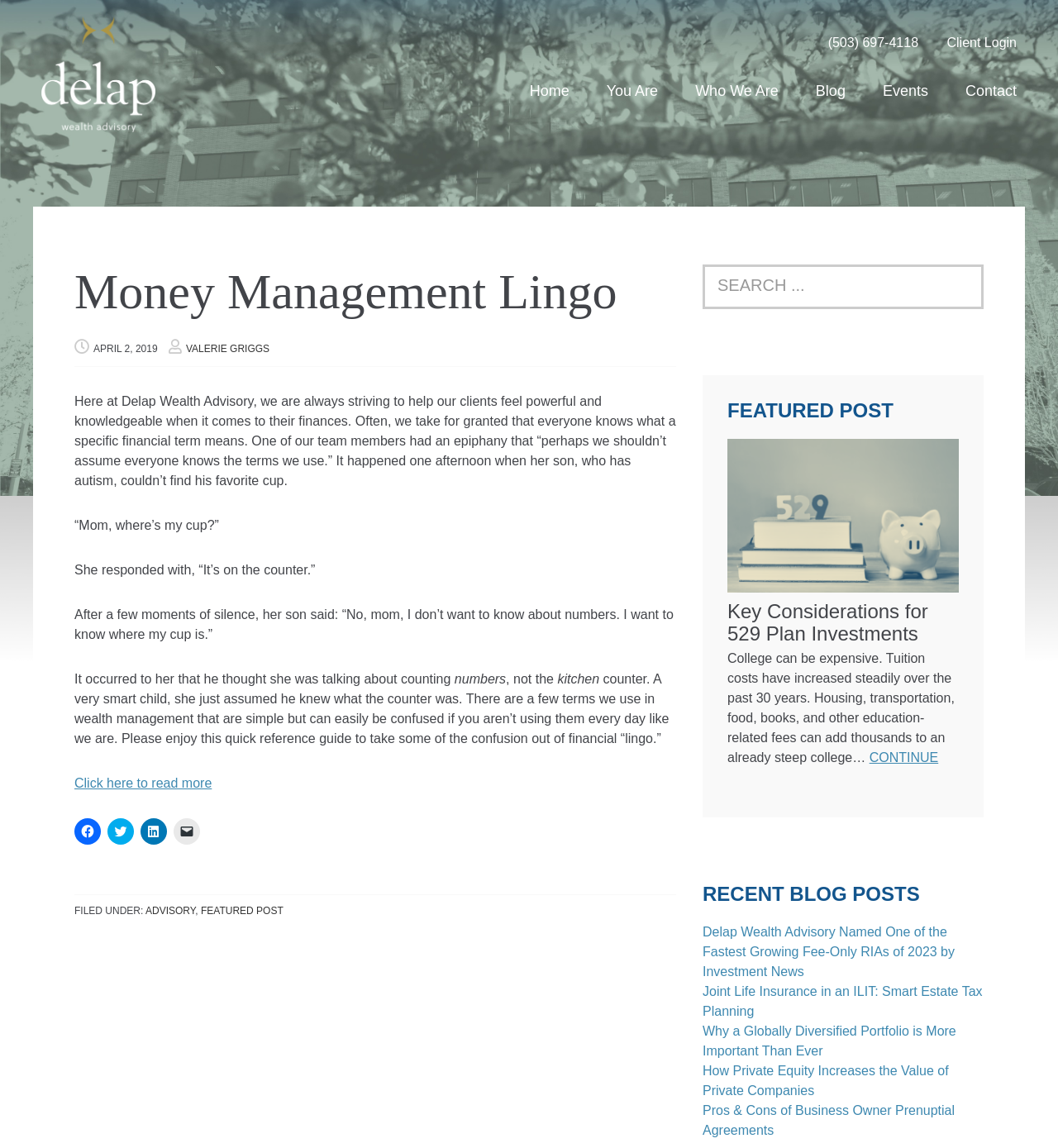Bounding box coordinates are to be given in the format (top-left x, top-left y, bottom-right x, bottom-right y). All values must be floating point numbers between 0 and 1. Provide the bounding box coordinate for the UI element described as: Home

[0.501, 0.058, 0.538, 0.1]